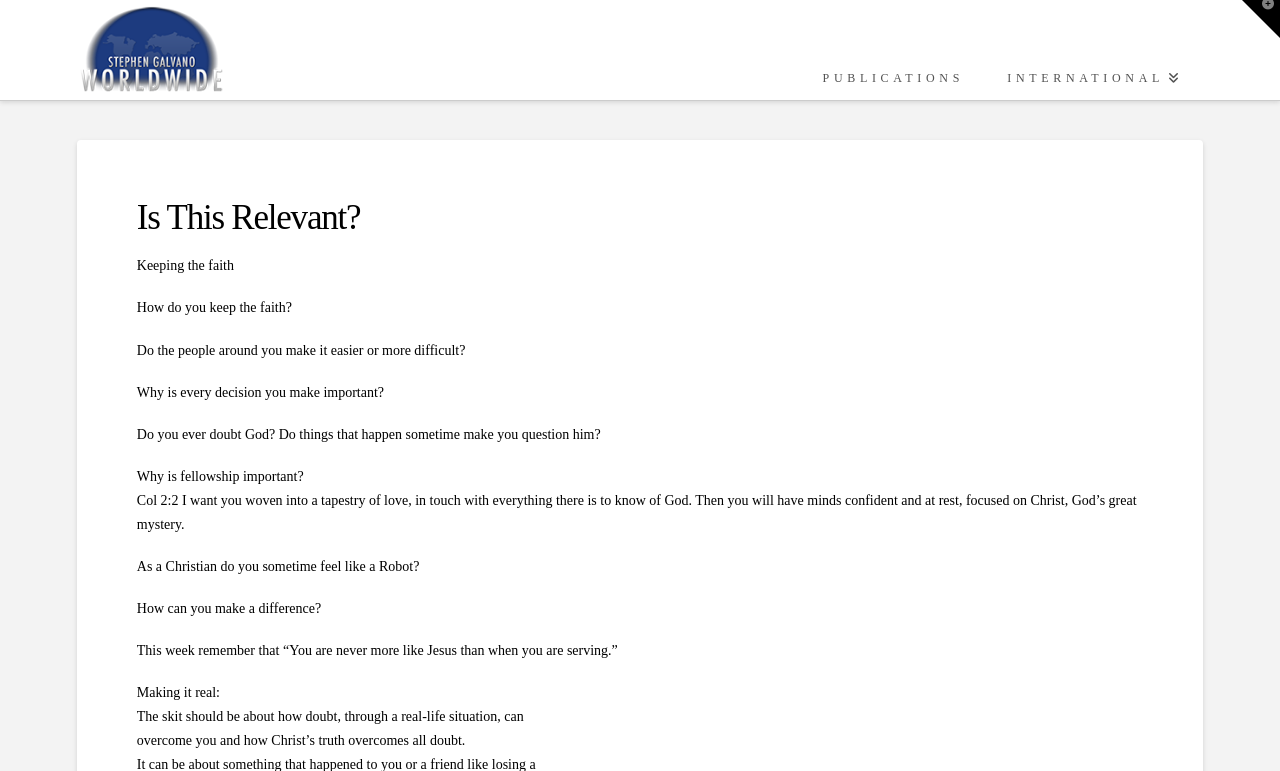Identify the bounding box of the HTML element described as: "parent_node: PUBLICATIONS".

[0.06, 0.008, 0.177, 0.12]